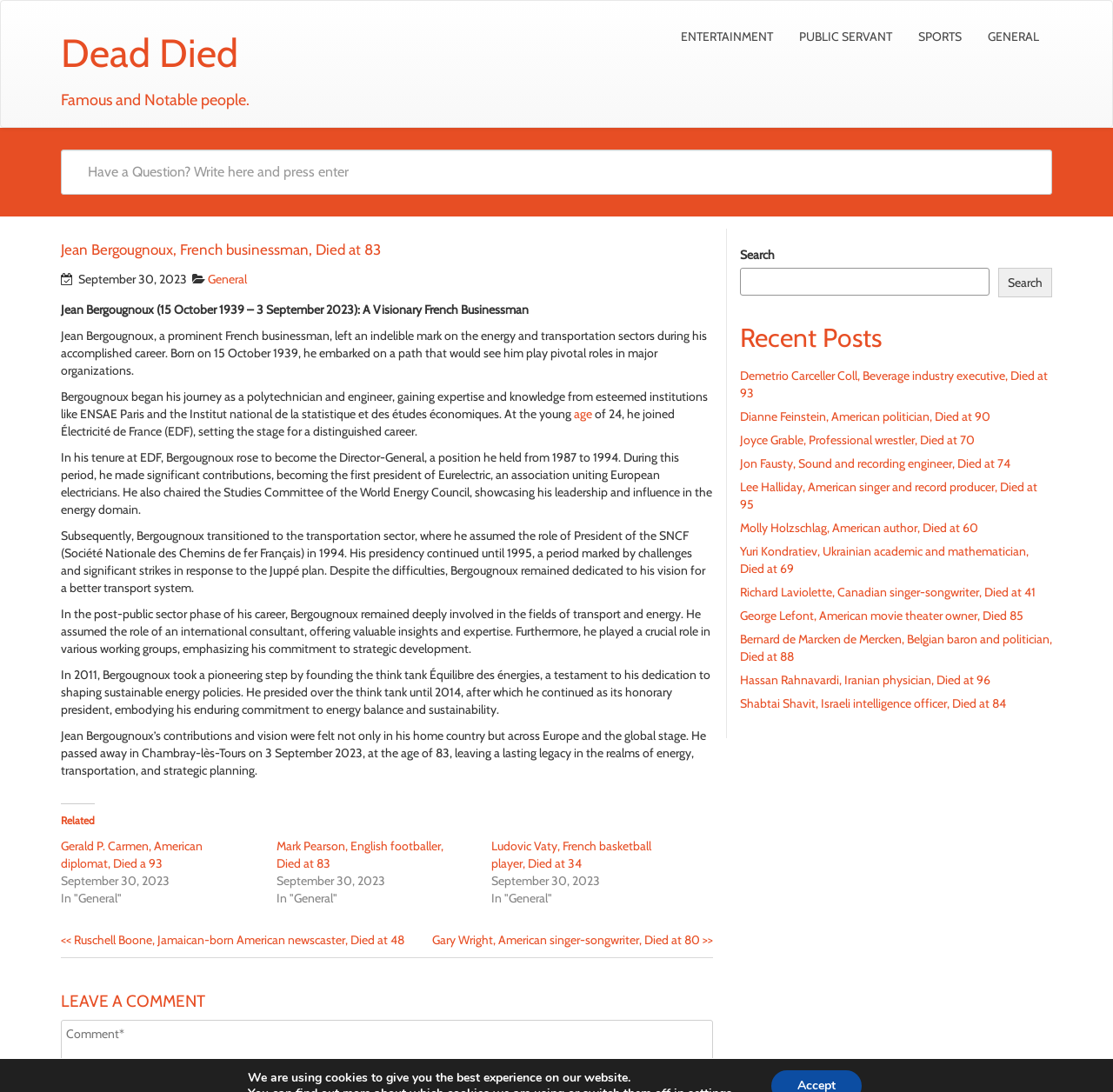Determine the bounding box coordinates of the UI element that matches the following description: "parent_node: Search name="s"". The coordinates should be four float numbers between 0 and 1 in the format [left, top, right, bottom].

[0.665, 0.245, 0.889, 0.271]